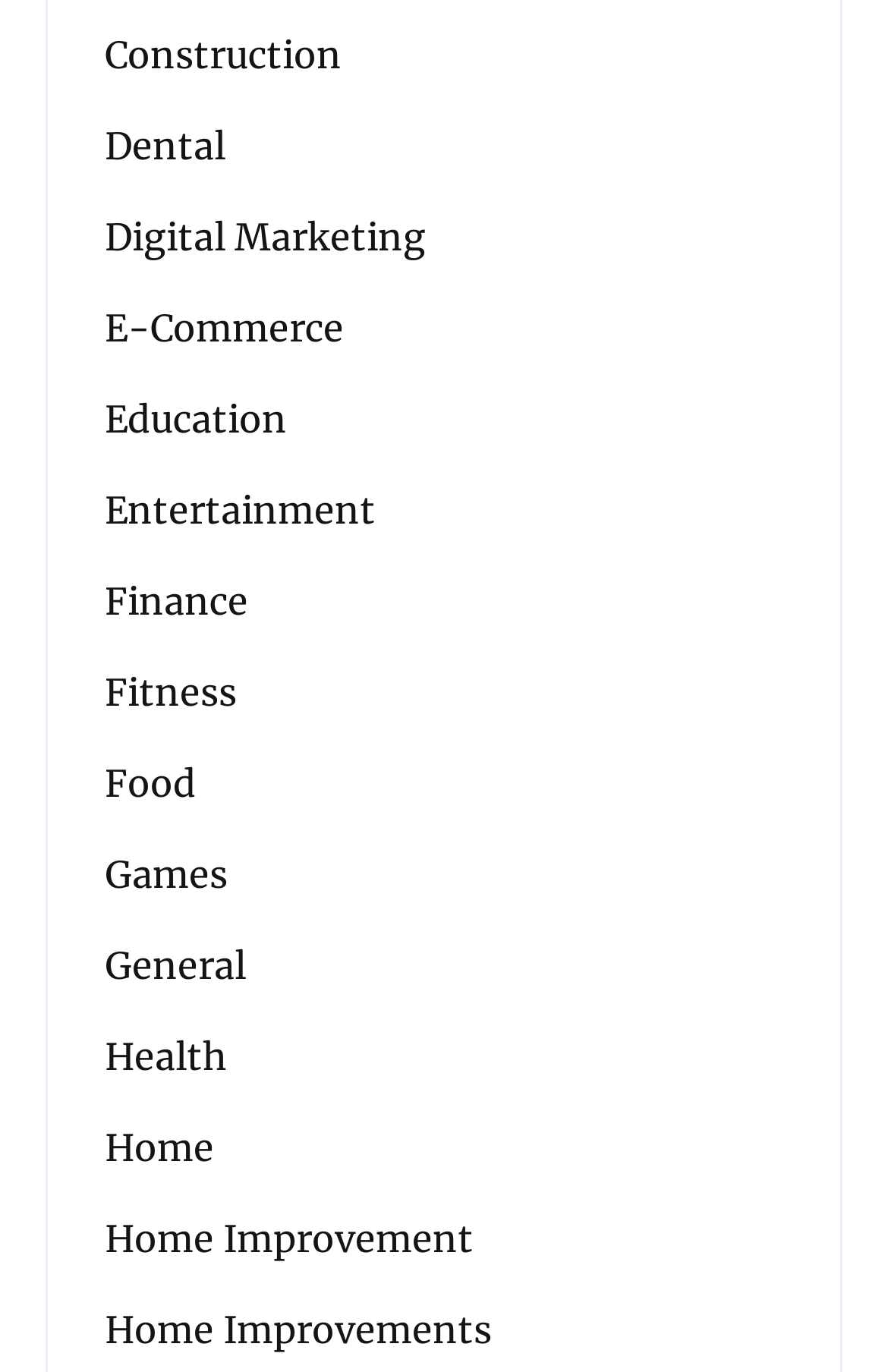Locate the bounding box coordinates of the clickable area to execute the instruction: "register for the meeting now". Provide the coordinates as four float numbers between 0 and 1, represented as [left, top, right, bottom].

None